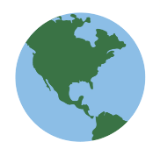Give a thorough explanation of the image.

The image depicts a stylized representation of the Earth, featuring a blue background symbolizing the oceans and a green landmass representing North and South America. This design conveys a sense of global awareness and connectivity, often associated with themes of open access and sharing knowledge across borders. It is likely intended to illustrate the concept of "Open Access," emphasizing the accessibility of academic and scholarly work, which aligns with initiatives supported by libraries and educational institutions. This visual serves to promote the idea that research and educational resources should be freely available to all, fostering collaboration and information sharing on a global scale.